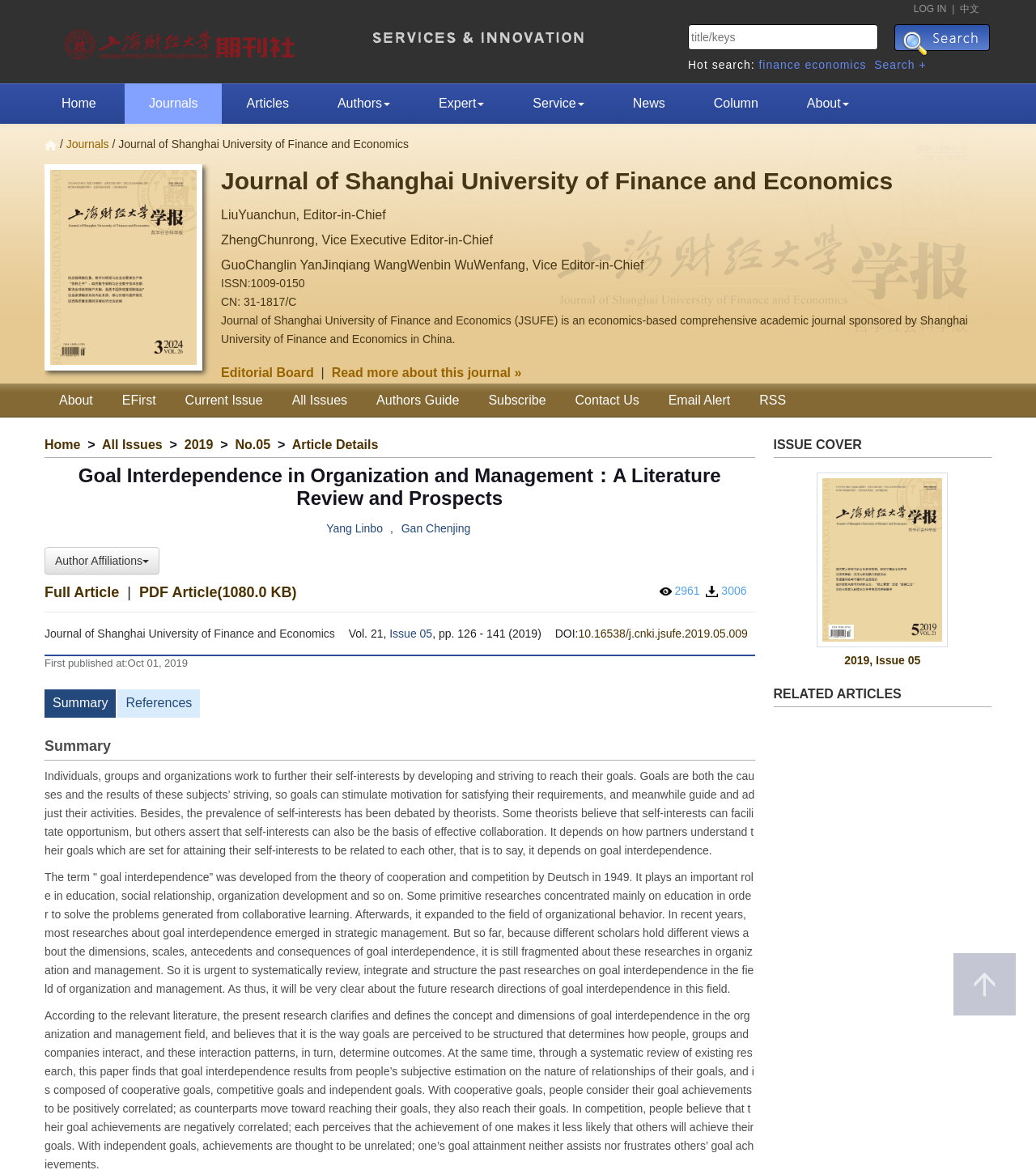What is the issue number of the journal?
Using the image as a reference, give an elaborate response to the question.

I found the answer by looking at the section that displays the journal's issue information, where it says 'Issue 05'.